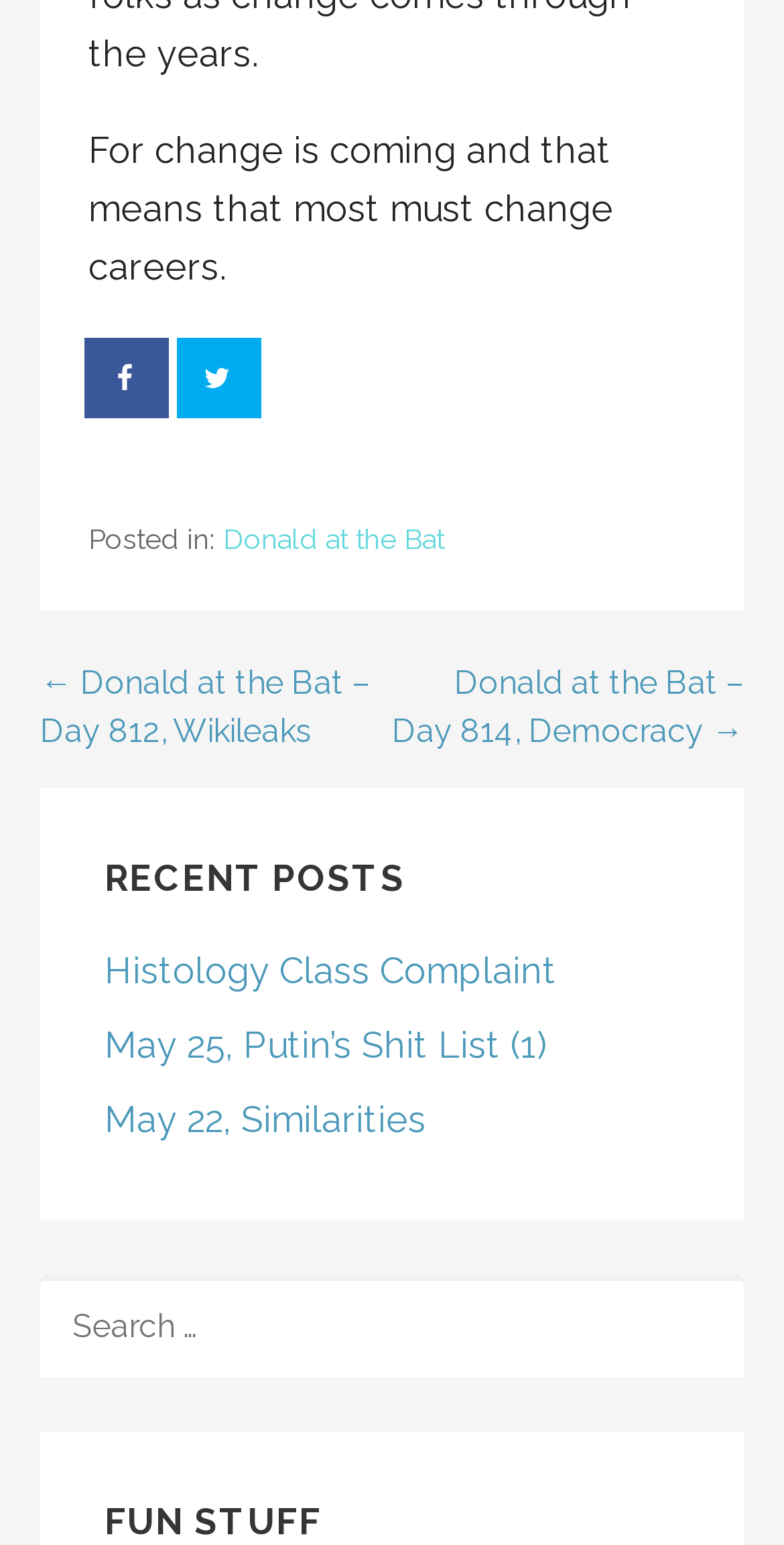Pinpoint the bounding box coordinates of the clickable element needed to complete the instruction: "Check Clenbuterol by Hilma Biocare details". The coordinates should be provided as four float numbers between 0 and 1: [left, top, right, bottom].

None